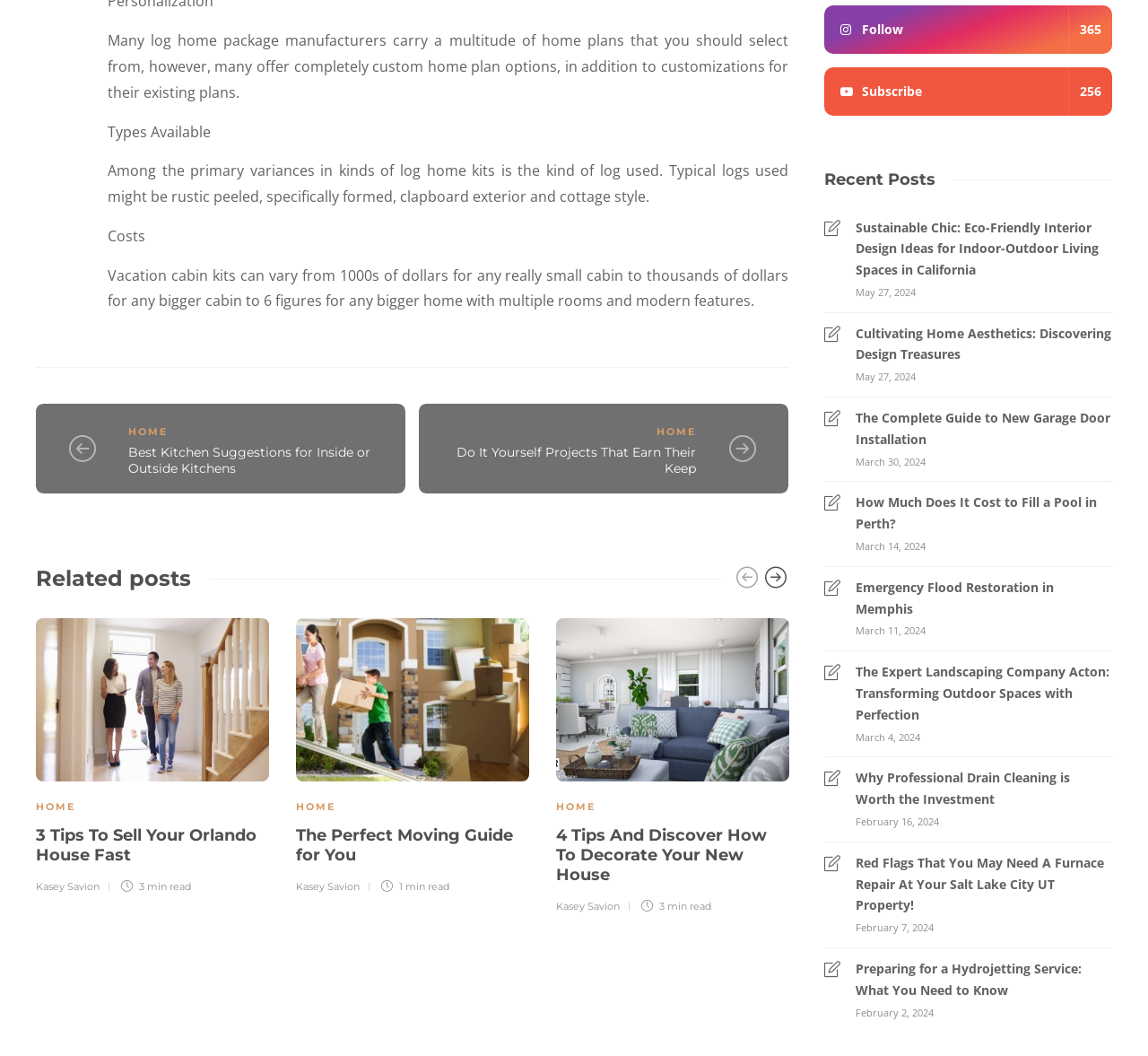Locate the bounding box coordinates of the element's region that should be clicked to carry out the following instruction: "Click on the 'HOME' link". The coordinates need to be four float numbers between 0 and 1, i.e., [left, top, right, bottom].

[0.112, 0.403, 0.146, 0.414]